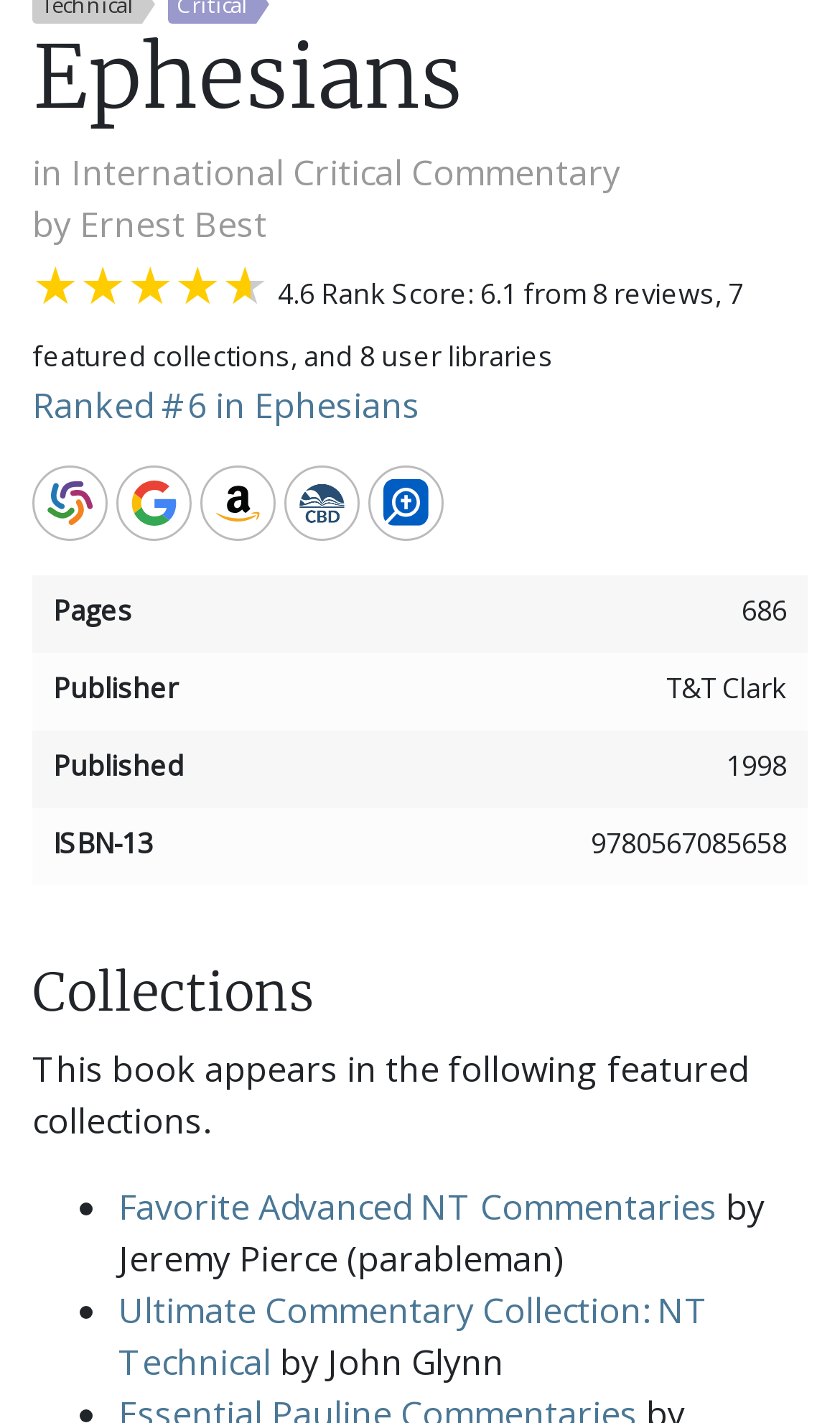What is the rating of this commentary?
Can you provide a detailed and comprehensive answer to the question?

The rating of this commentary is mentioned in the text 'Rating of this commentary is 4.6 out of 5.' which is located near the top of the webpage.